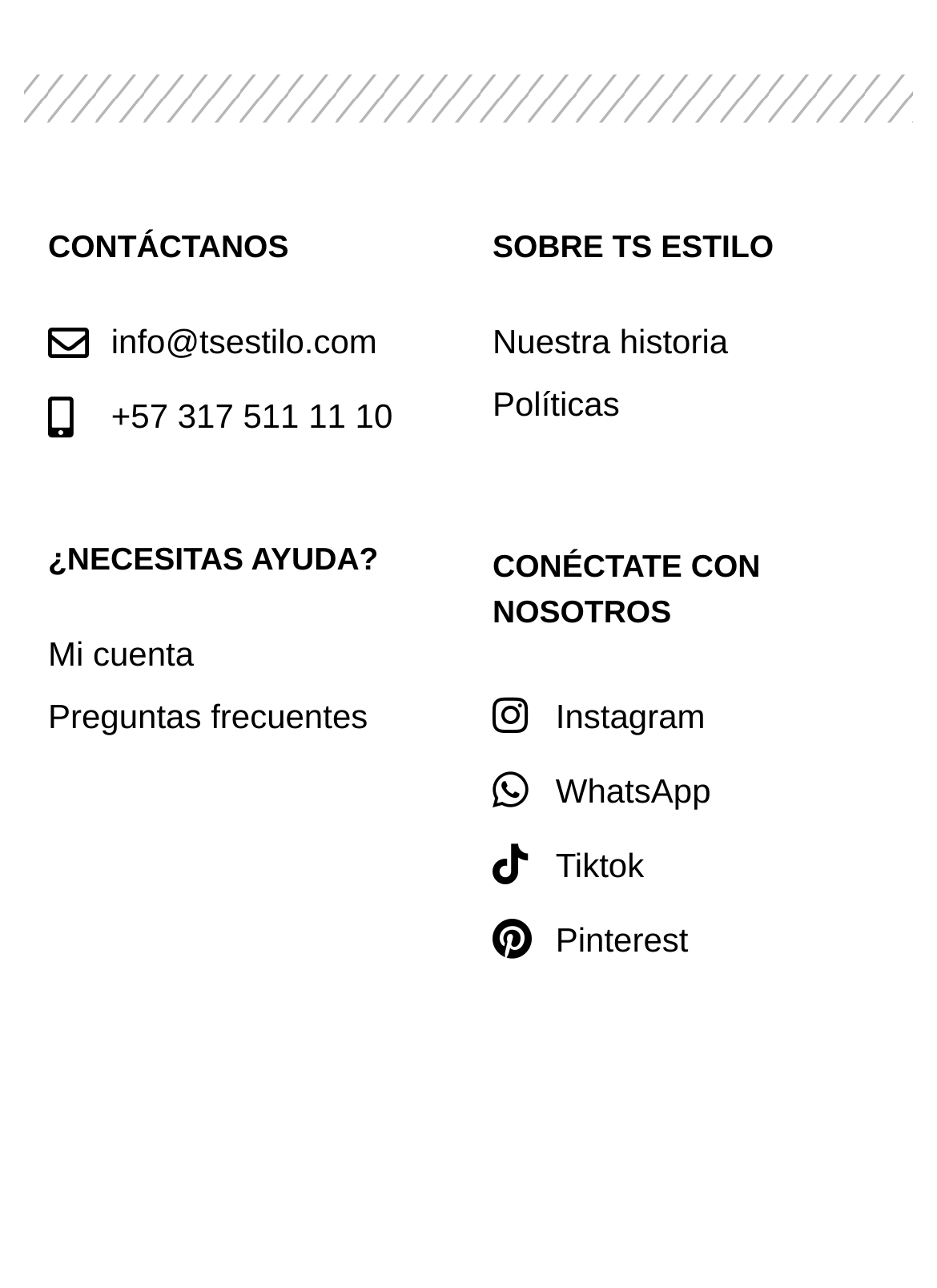Use the details in the image to answer the question thoroughly: 
How many social media links are available?

I counted the number of social media links available on the webpage, which are Instagram, WhatsApp, Tiktok, and Pinterest, and found that there are 4 social media links.